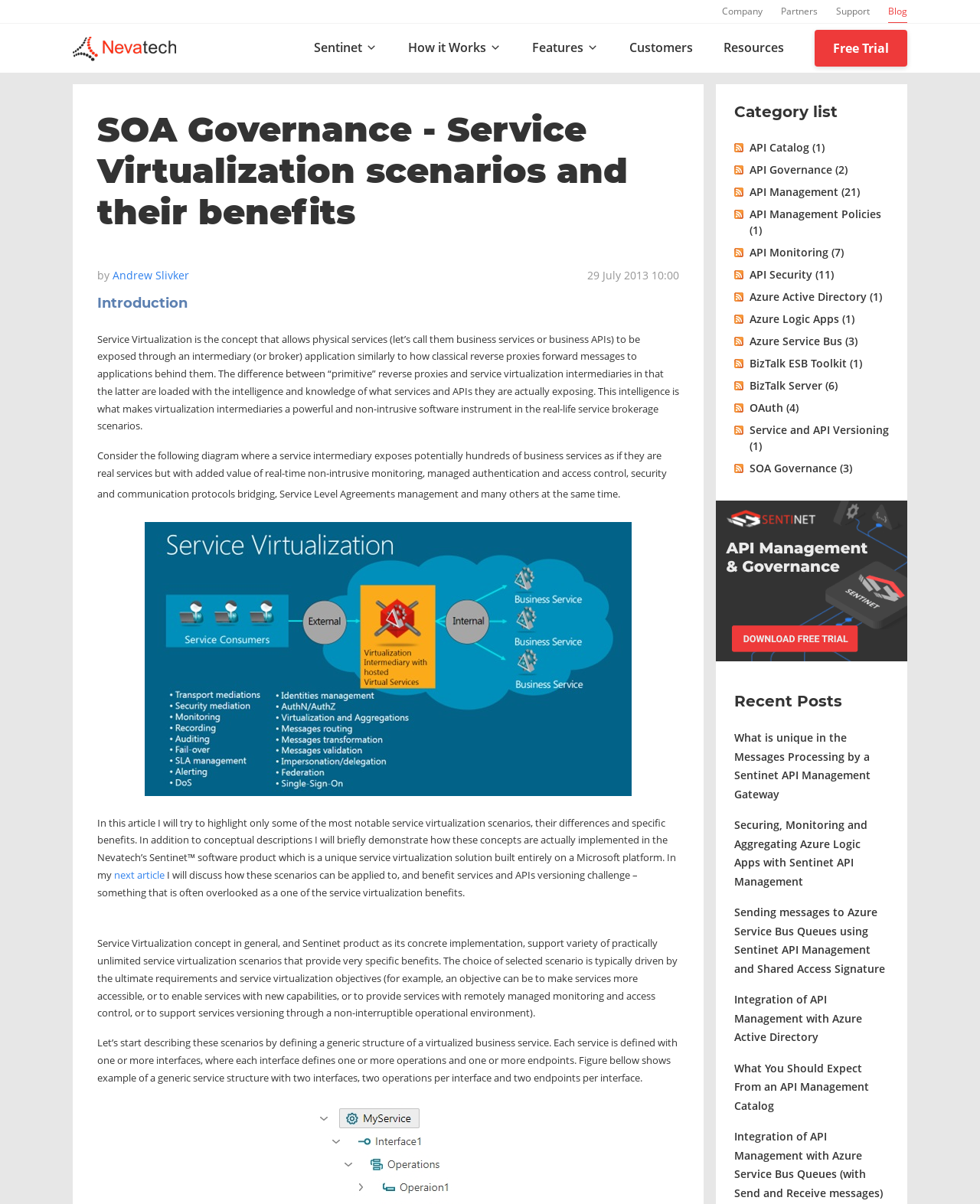How many categories are listed?
Please respond to the question with as much detail as possible.

I counted the number of categories listed under 'Category list' heading, which are API Catalog, API Governance, API Management, API Management Policies, API Monitoring, API Security, Azure Active Directory, Azure Logic Apps, Azure Service Bus, BizTalk ESB Toolkit, BizTalk Server, OAuth, and Service and API Versioning. There are 12 categories in total.